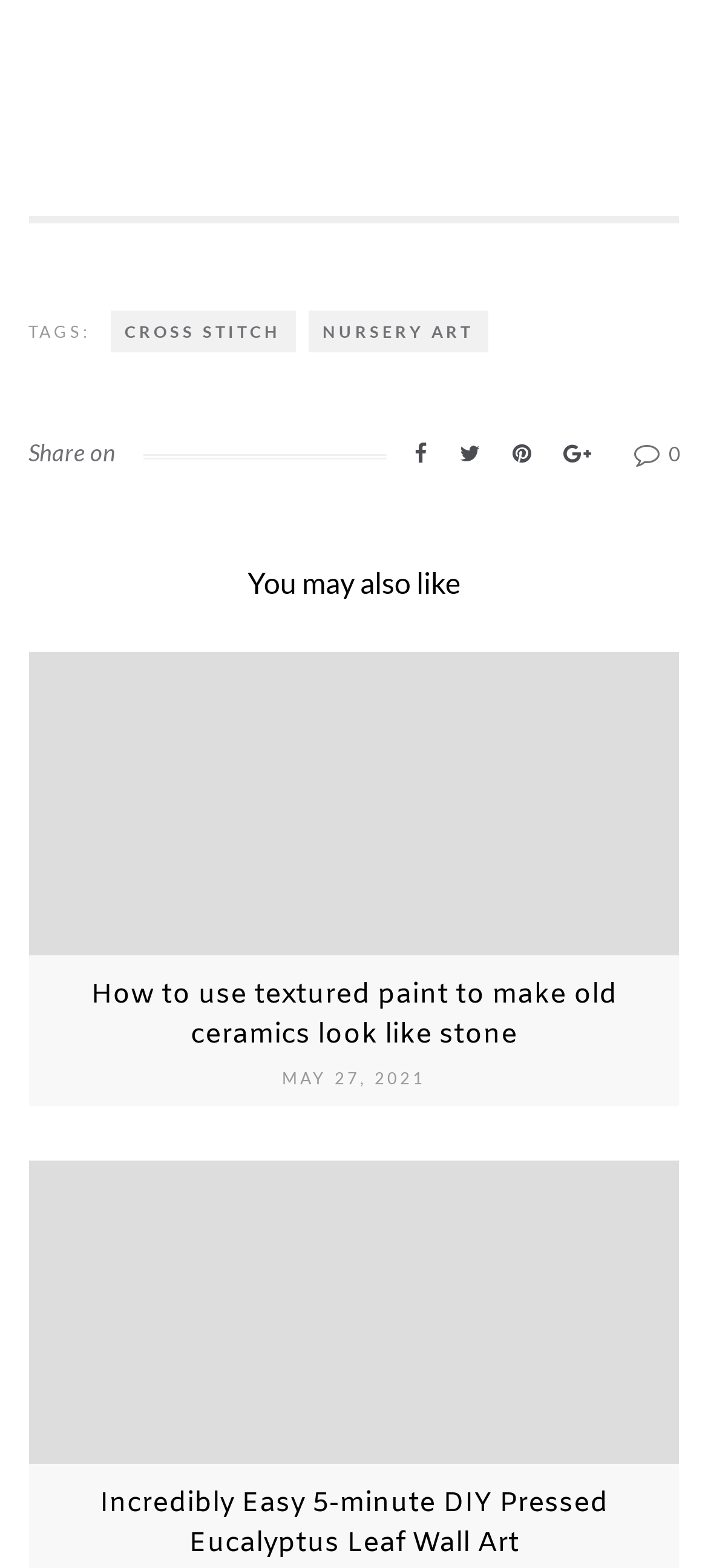Locate the bounding box coordinates of the clickable area to execute the instruction: "Read the article about textured paint". Provide the coordinates as four float numbers between 0 and 1, represented as [left, top, right, bottom].

[0.128, 0.623, 0.872, 0.672]